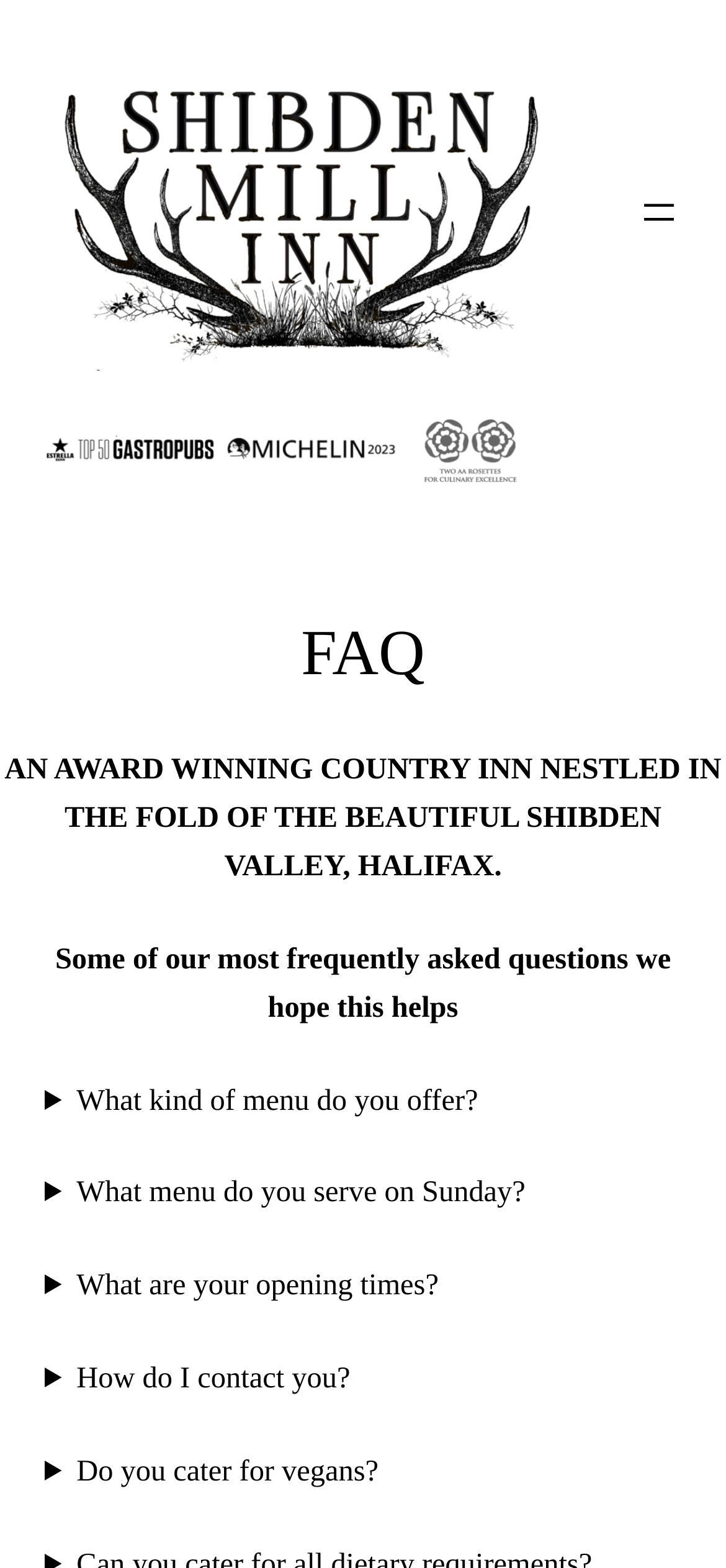Provide your answer in a single word or phrase: 
How many menu-related questions are asked in the FAQ section?

2